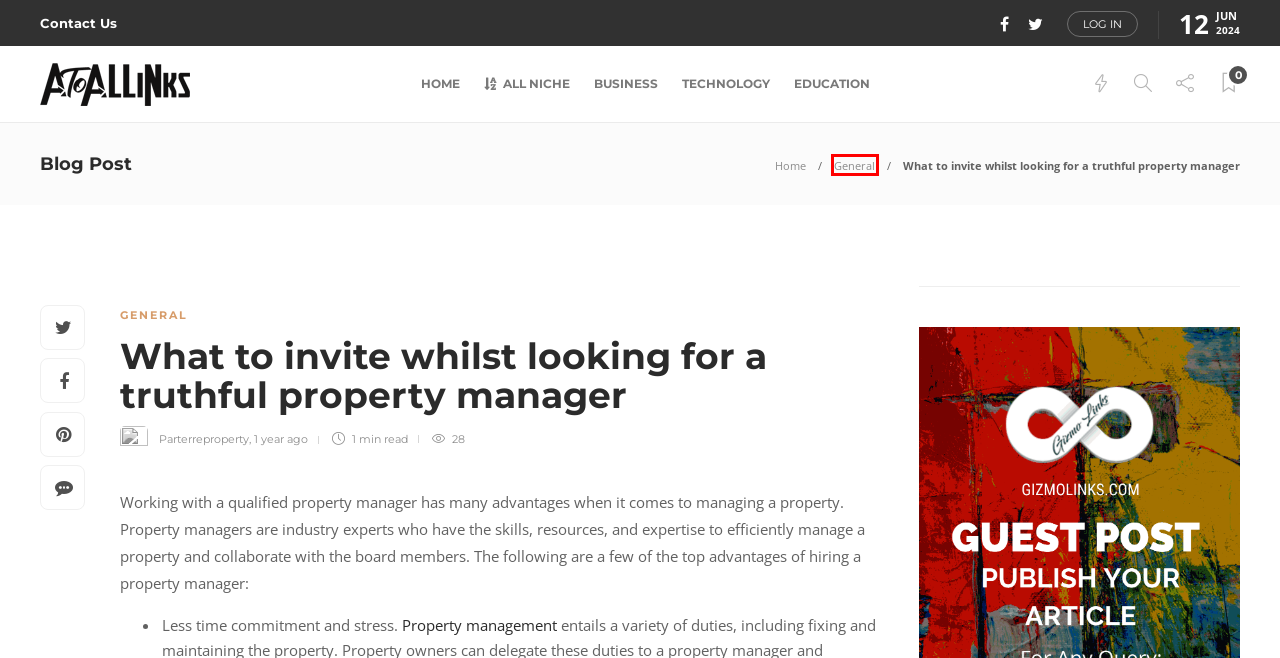Look at the screenshot of a webpage, where a red bounding box highlights an element. Select the best description that matches the new webpage after clicking the highlighted element. Here are the candidates:
A. Property Manager | Property Management Calgary - Parterre Property
B. AtoAllinks
C. Education - AtoAllinks
D. Guest Posting | Articles | Blogger - gizmolinks.com
E. Technology - AtoAllinks
F. Condo Management Calgary | Condominium Property Management Calgary
G. Business - AtoAllinks
H. General - AtoAllinks

H